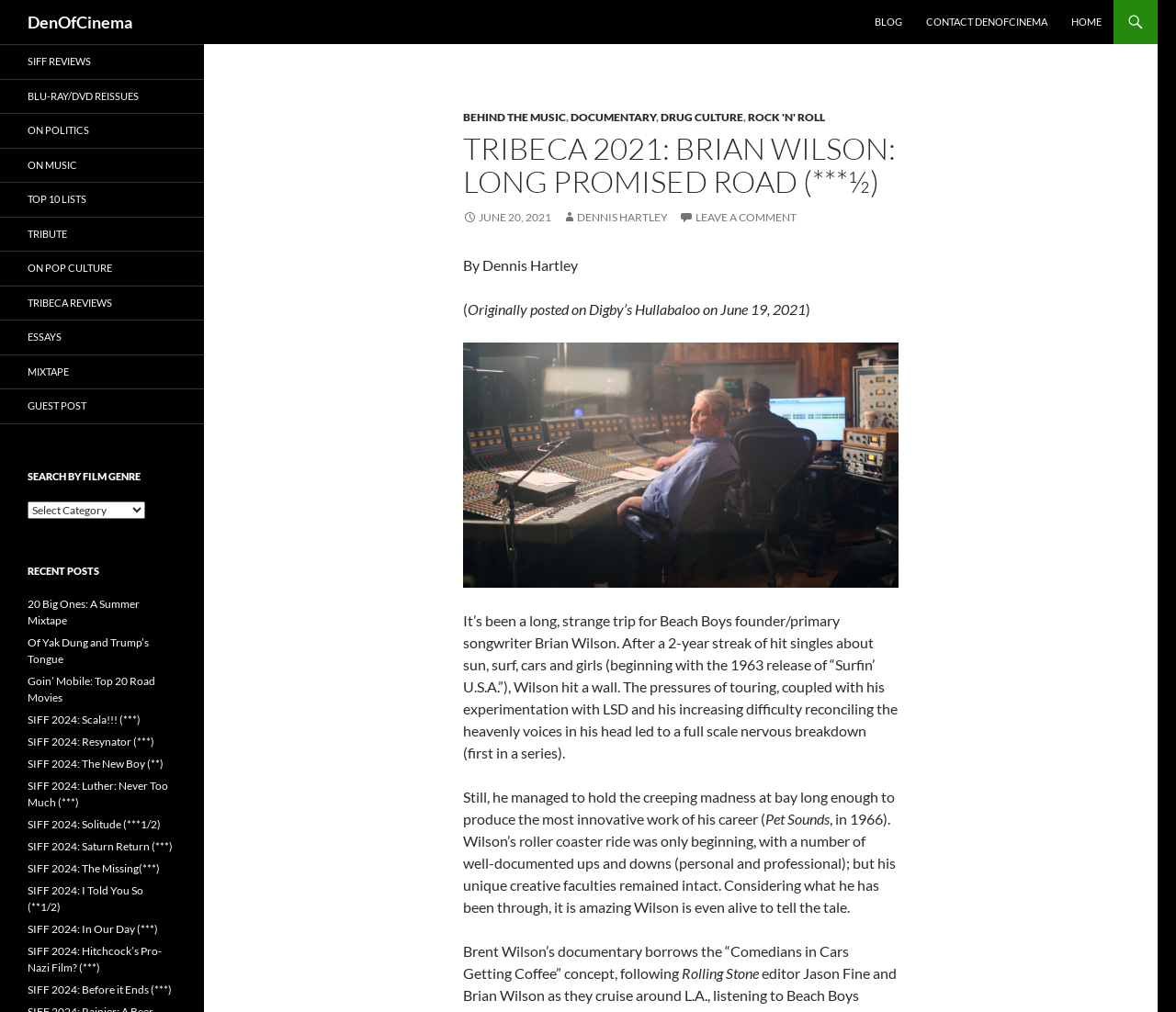Using the information from the screenshot, answer the following question thoroughly:
What is the name of the Beach Boys album mentioned in the article?

The name of the Beach Boys album mentioned in the article can be found in a static text element, which says 'Pet Sounds'. This is likely a reference to the Beach Boys' 1966 album 'Pet Sounds'.